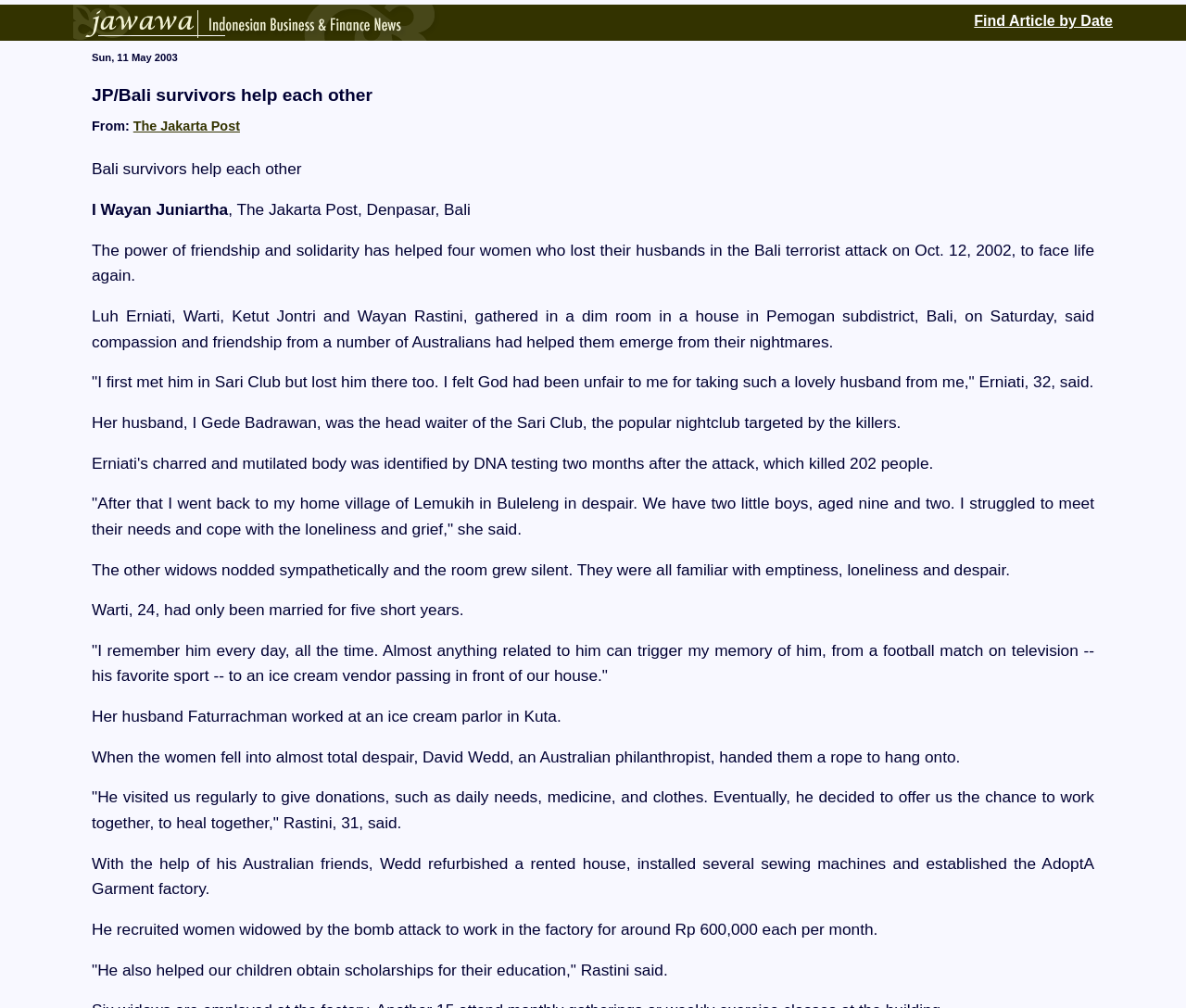Based on the provided description, "parent_node: Find Article by Date", find the bounding box of the corresponding UI element in the screenshot.

[0.062, 0.013, 0.372, 0.029]